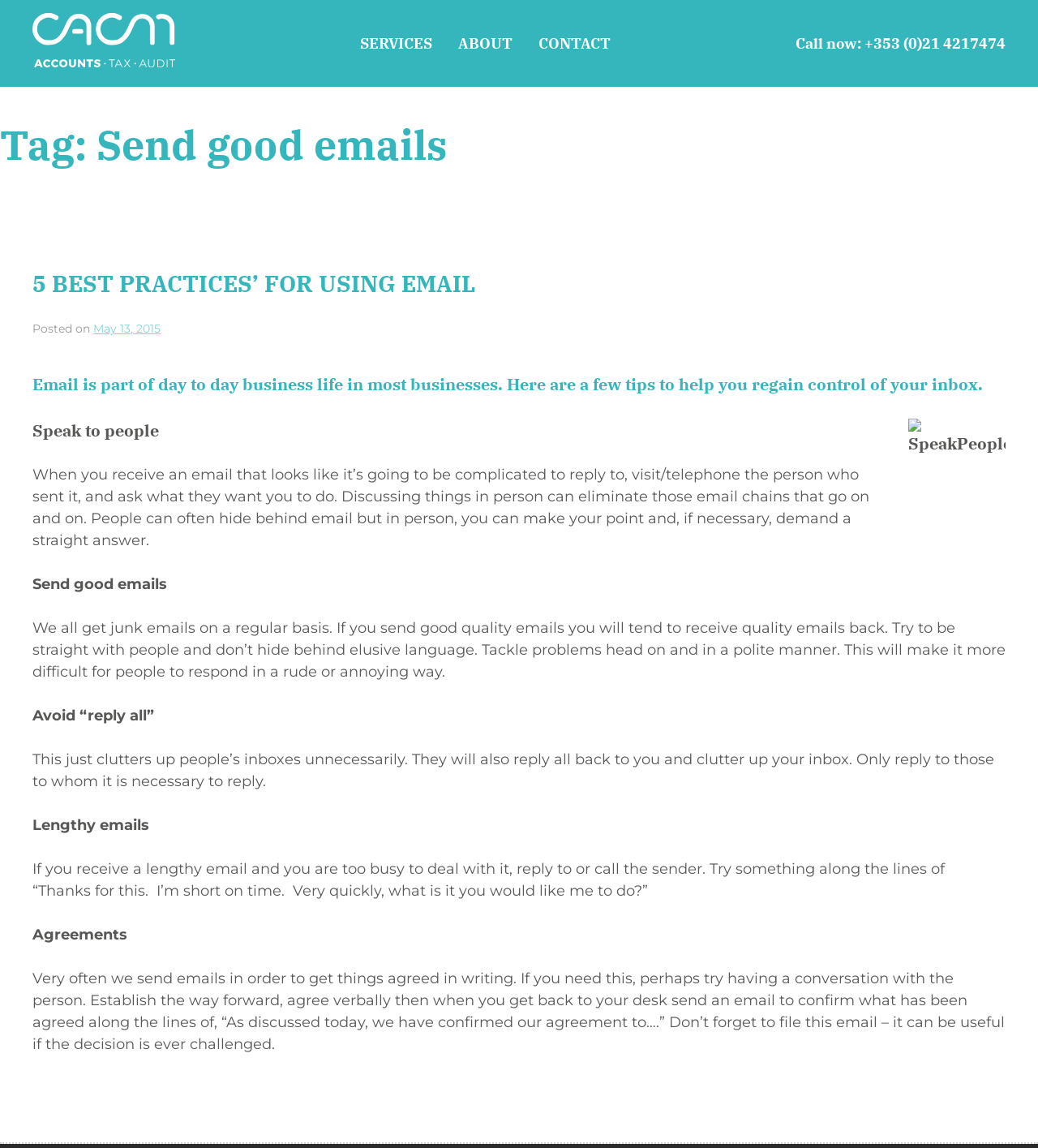Determine the bounding box coordinates (top-left x, top-left y, bottom-right x, bottom-right y) of the UI element described in the following text: Services

[0.334, 0.028, 0.429, 0.047]